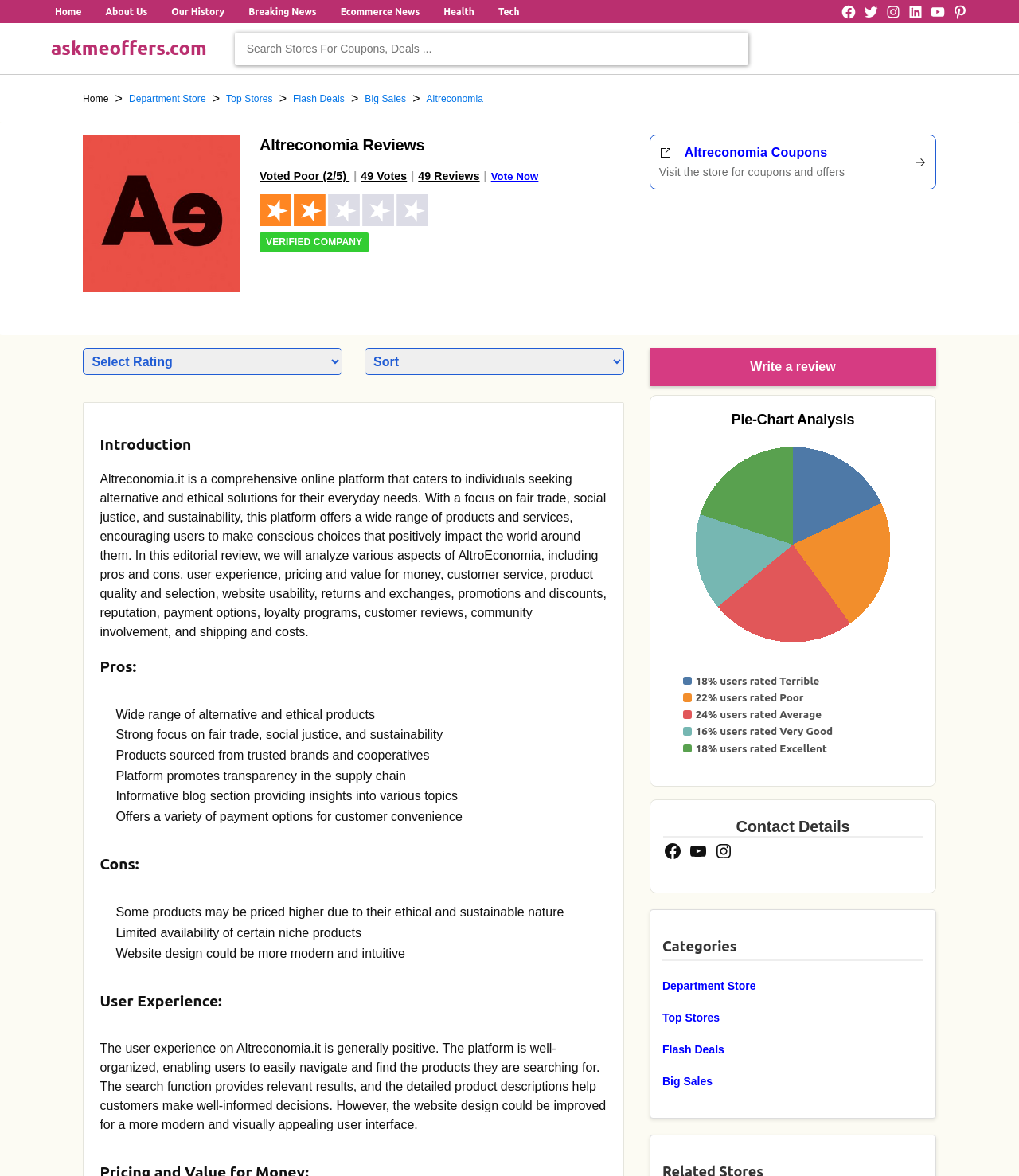How many users rated Altreconomia as Excellent?
Please give a detailed and elaborate answer to the question based on the image.

The percentage of users who rated Altreconomia as Excellent is obtained from the Pie-Chart Analysis section of the webpage, which shows that 18% of users rated Altreconomia as Excellent.